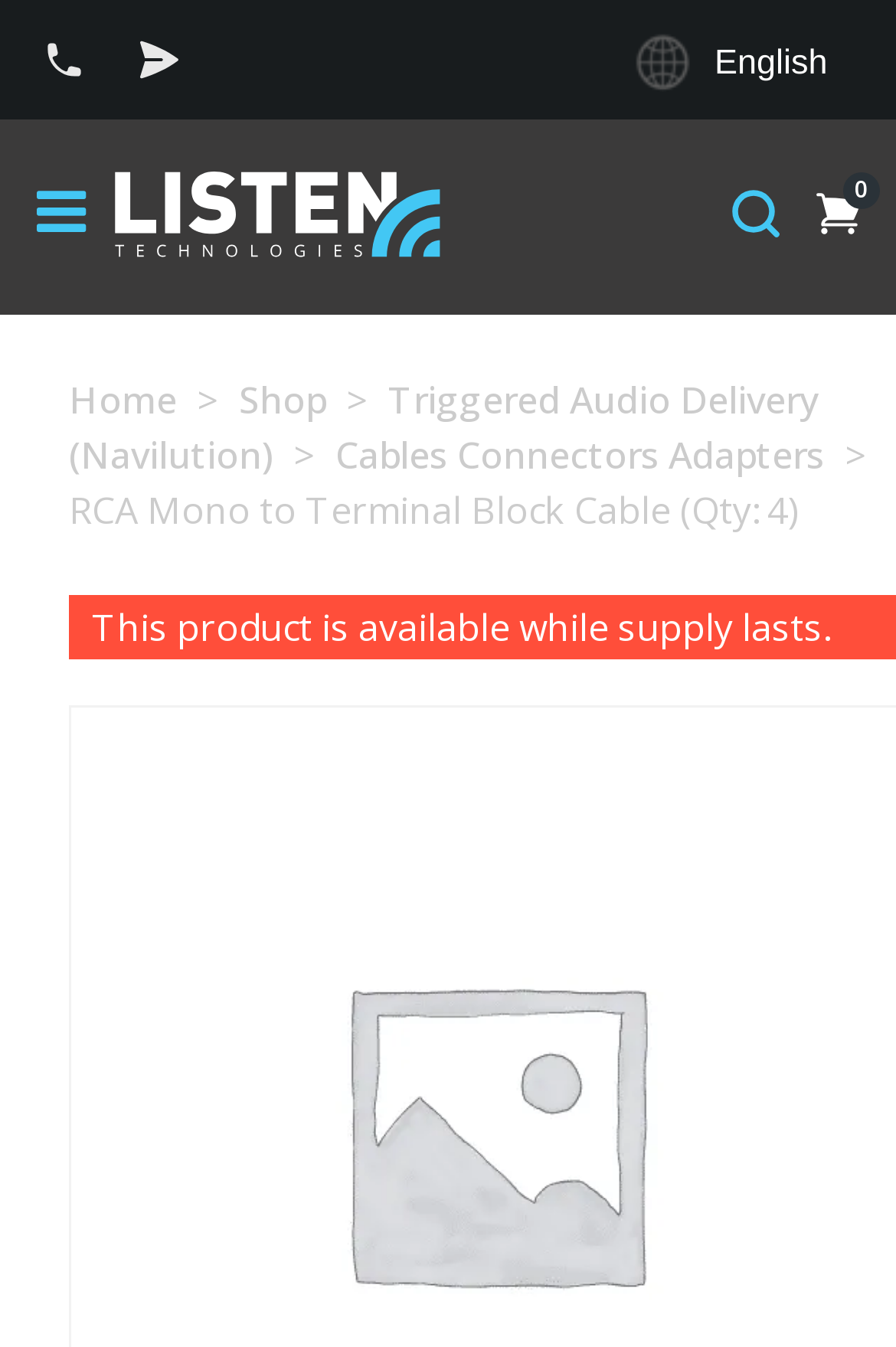Extract the bounding box coordinates for the UI element described by the text: "Triggered Audio Delivery (Navilution)". The coordinates should be in the form of [left, top, right, bottom] with values between 0 and 1.

[0.077, 0.279, 0.913, 0.357]